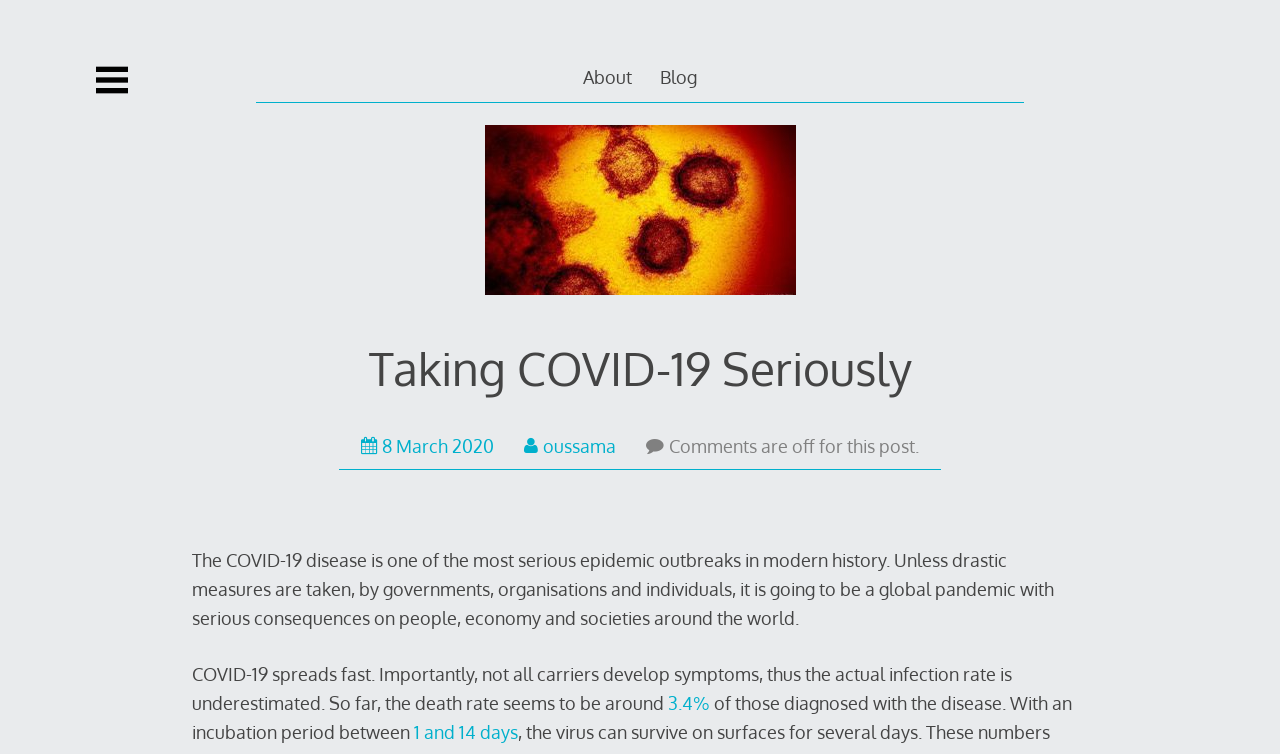Generate a comprehensive description of the contents of the webpage.

The webpage is about the COVID-19 pandemic, with a focus on its severity and the need for drastic measures to be taken. At the top left corner, there is a button labeled "Show sidebar" accompanied by an image. To the right of this button, there are two links, "About" and "Blog", which are positioned horizontally.

Below these links, there is a header section that spans most of the width of the page. Within this section, there is a link to the blog post "Taking COVID-19 Seriously" and a heading with the same title. The heading is positioned above a paragraph of text that describes the COVID-19 disease as one of the most serious epidemic outbreaks in modern history, warning of its potential to become a global pandemic with severe consequences.

To the right of the heading, there is a link with an icon and a date, "8 March 2020 9 March 2020", which is likely a timestamp for the blog post. Below this link, there is another link with an icon and the author's name, "oussama". Further down, there is a notice stating that "Comments are off for this post."

The main content of the webpage consists of two paragraphs of text that discuss the spread of COVID-19, its infection rate, and death rate. The text is interrupted by a link to a specific statistic, "3.4%", which is the death rate of those diagnosed with the disease. Another link, "1 and 14 days", is embedded in the text, referring to the incubation period of the disease.